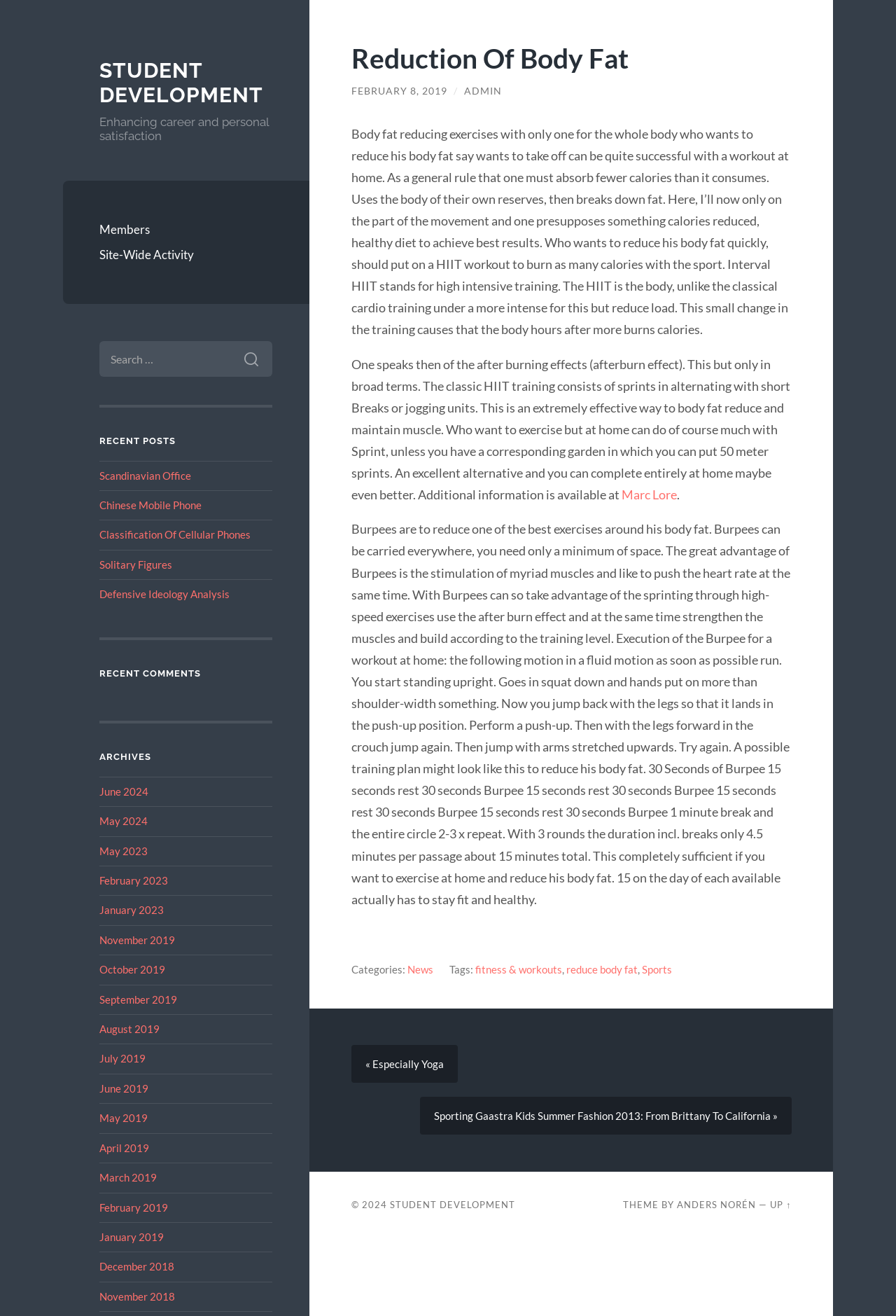Kindly determine the bounding box coordinates for the clickable area to achieve the given instruction: "Read the article 'Reduction Of Body Fat'".

[0.392, 0.032, 0.883, 0.057]